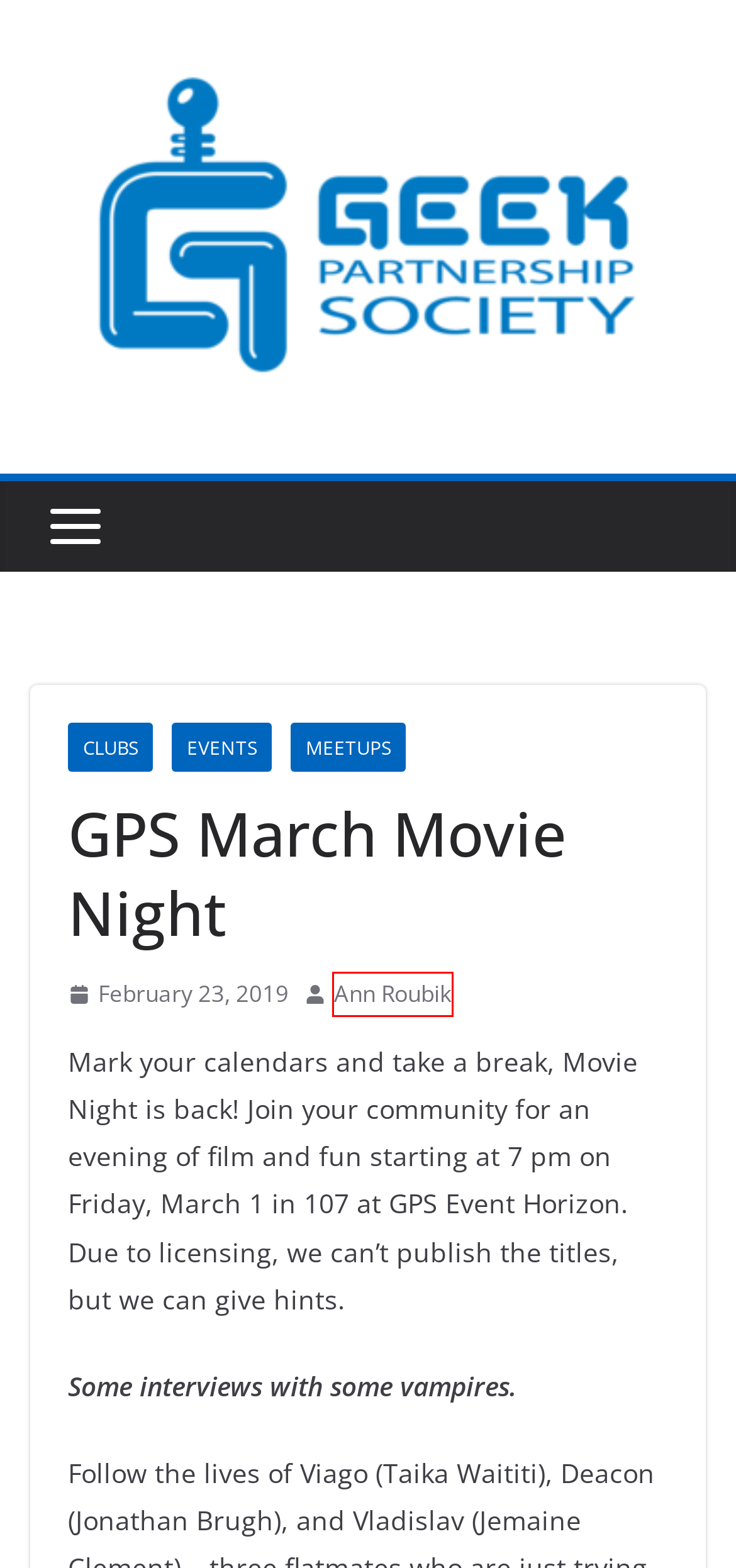Given a webpage screenshot featuring a red rectangle around a UI element, please determine the best description for the new webpage that appears after the element within the bounding box is clicked. The options are:
A. Events – Geek Partnership Society
B. Clubs – Geek Partnership Society
C. Ann Roubik – Geek Partnership Society
D. Celebrate Pi Day at GPS! – Geek Partnership Society
E. About – Geek Partnership Society
F. Blog Tool, Publishing Platform, and CMS – WordPress.org
G. Meetups – Geek Partnership Society
H. Geek Partnership Society – Center for the Geek Community

C